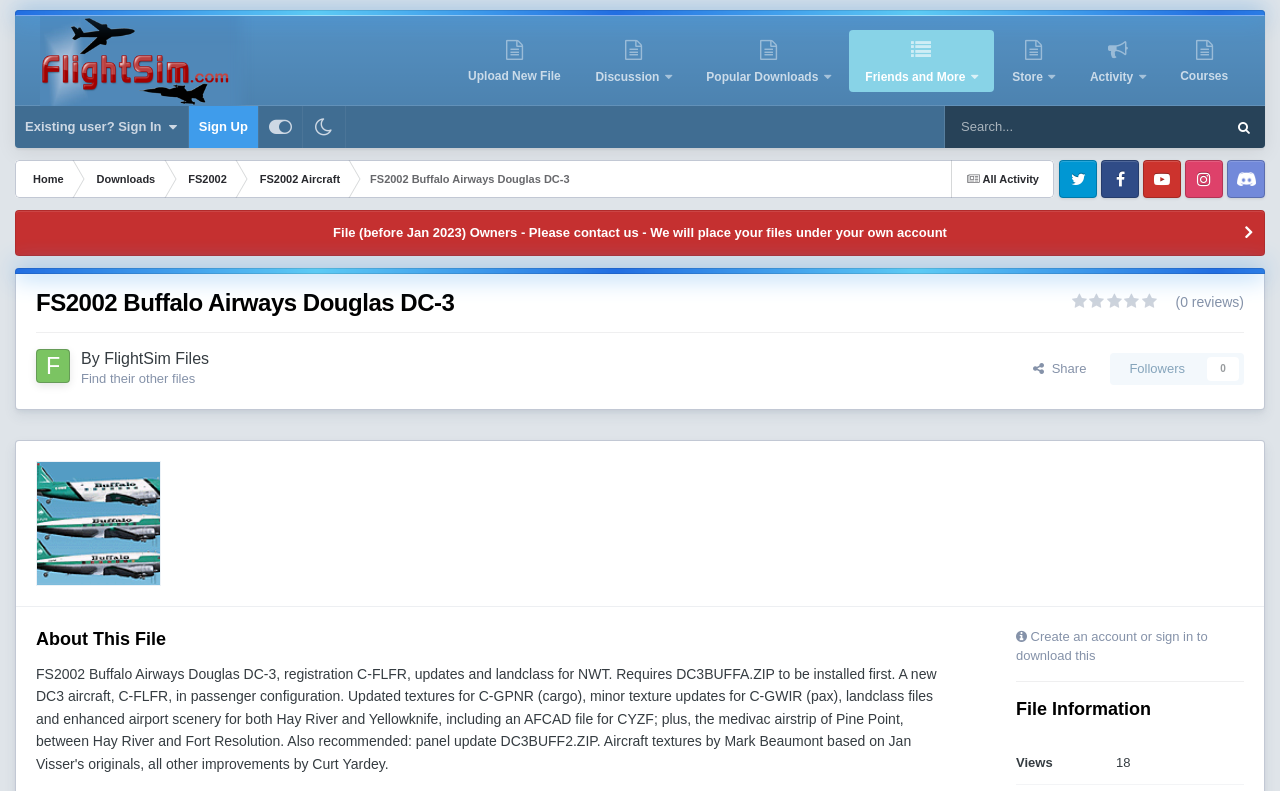Please identify the bounding box coordinates of the area that needs to be clicked to follow this instruction: "Upload a new file".

[0.353, 0.038, 0.451, 0.115]